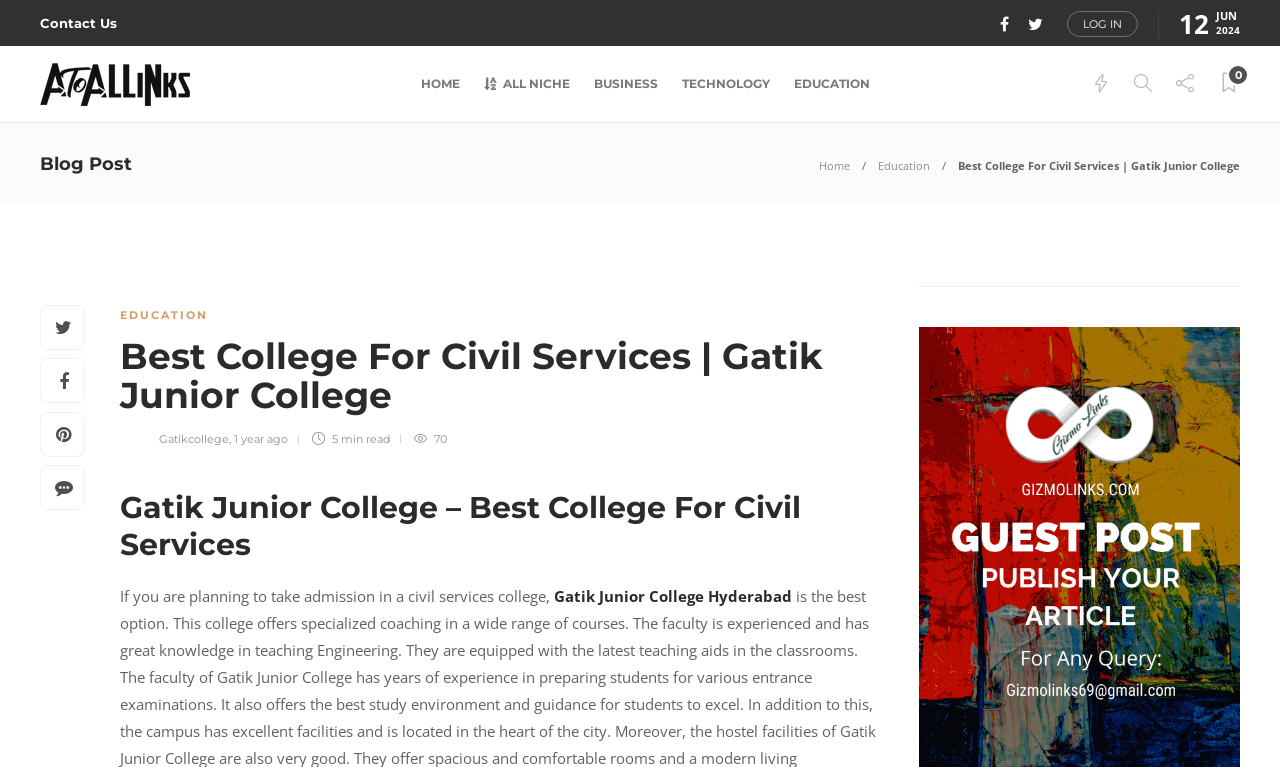Specify the bounding box coordinates of the element's area that should be clicked to execute the given instruction: "Log in to the website". The coordinates should be four float numbers between 0 and 1, i.e., [left, top, right, bottom].

[0.834, 0.014, 0.889, 0.048]